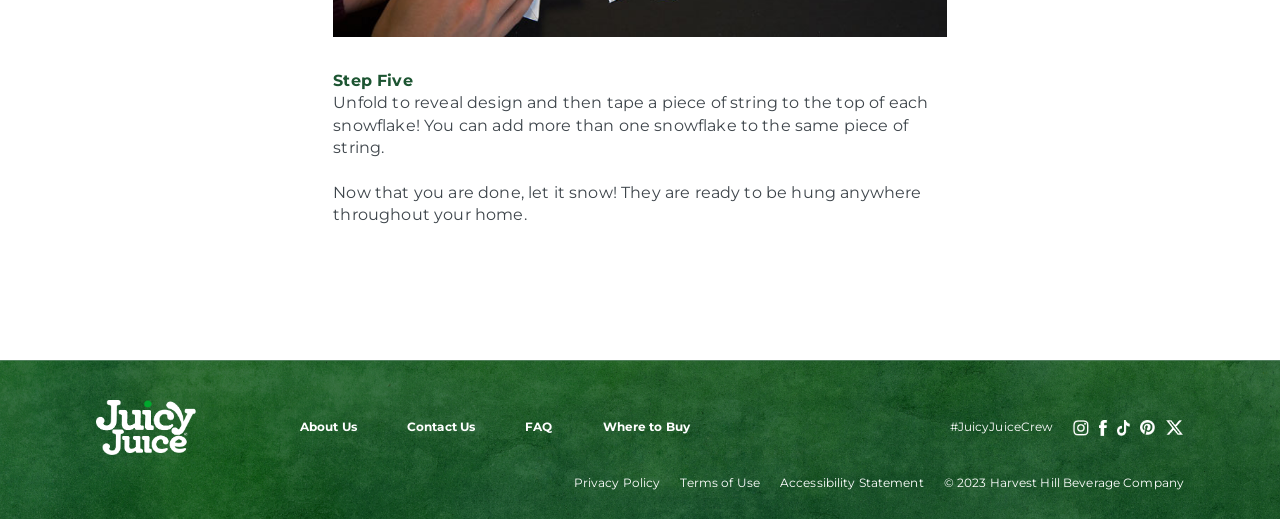Please find the bounding box coordinates for the clickable element needed to perform this instruction: "Contact Us".

[0.318, 0.808, 0.371, 0.84]